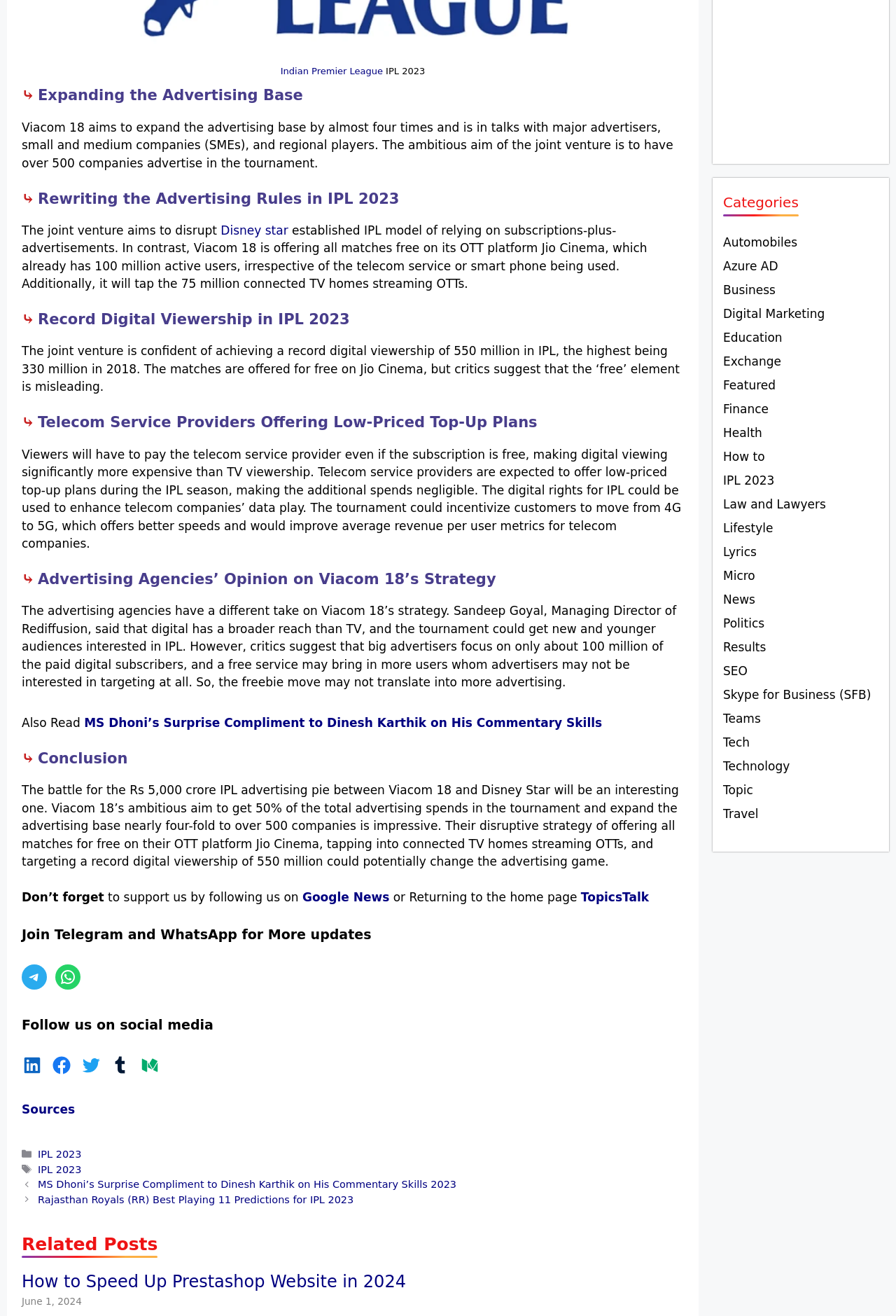Identify the bounding box coordinates of the clickable region necessary to fulfill the following instruction: "Check the 'Related Posts'". The bounding box coordinates should be four float numbers between 0 and 1, i.e., [left, top, right, bottom].

[0.024, 0.938, 0.176, 0.954]